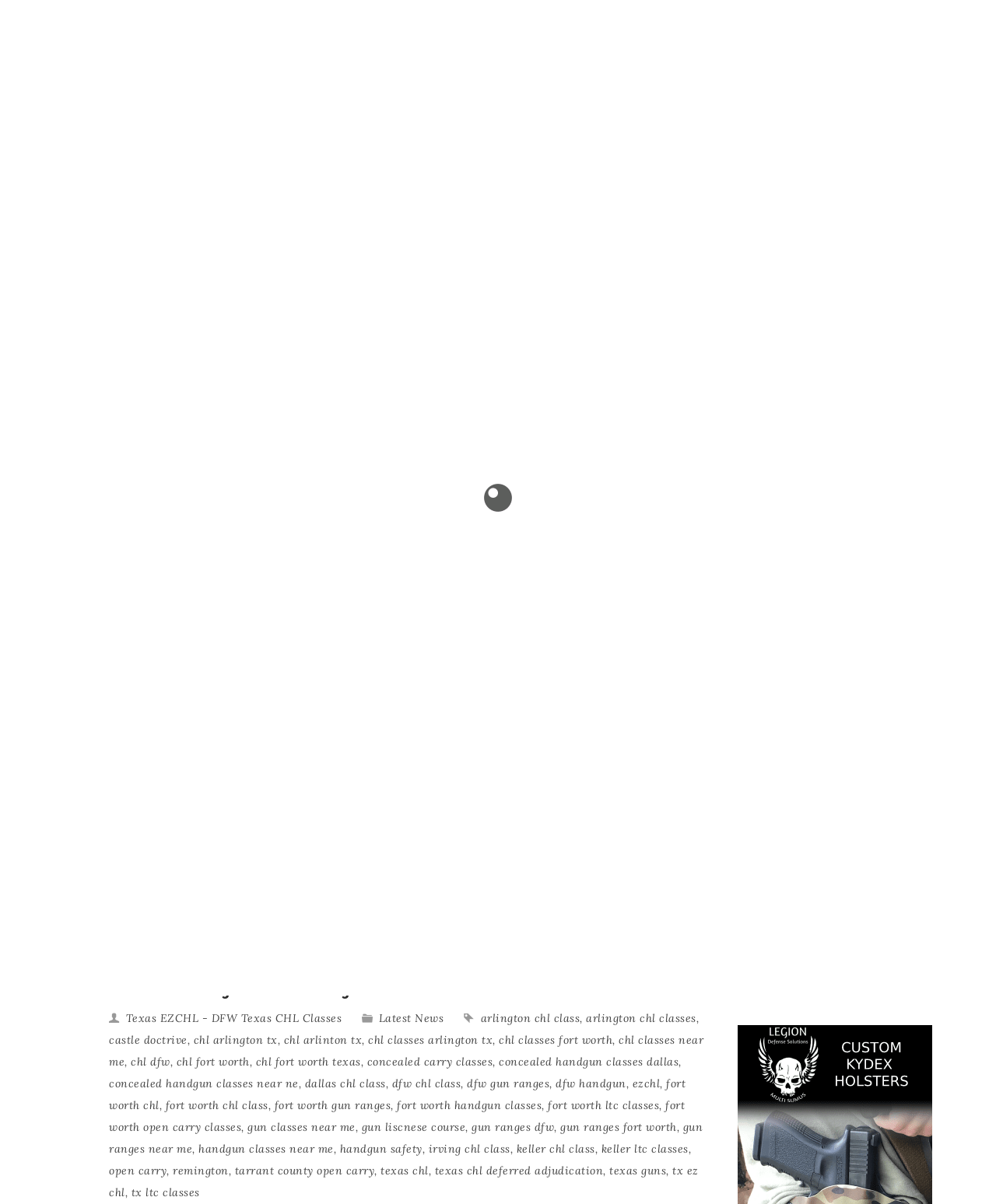Please extract the primary headline from the webpage.

TAG ARCHIVES: FORT WORTH HANDGUN CLASSES